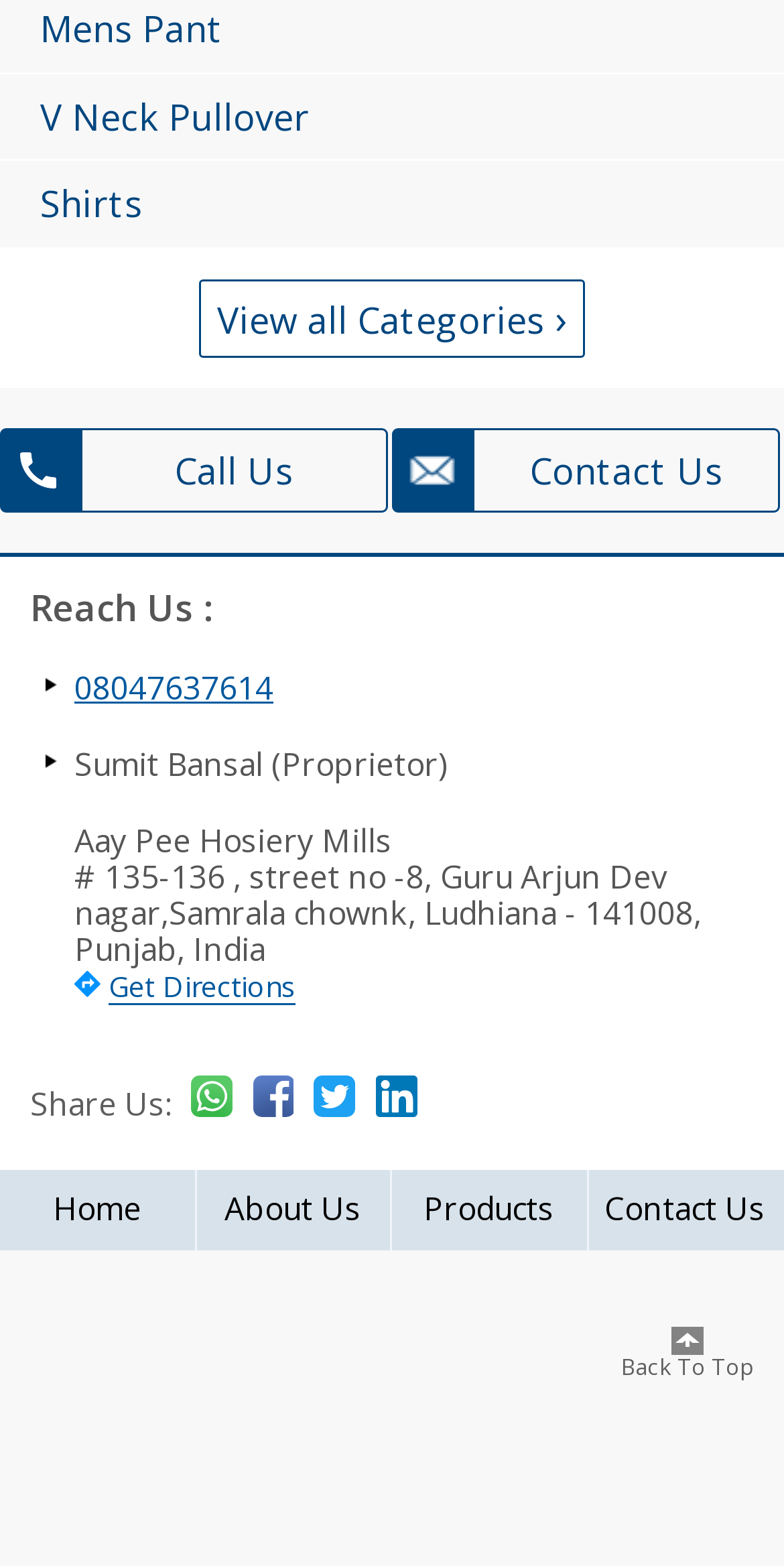Please determine the bounding box coordinates of the clickable area required to carry out the following instruction: "View all Categories". The coordinates must be four float numbers between 0 and 1, represented as [left, top, right, bottom].

[0.254, 0.178, 0.746, 0.228]